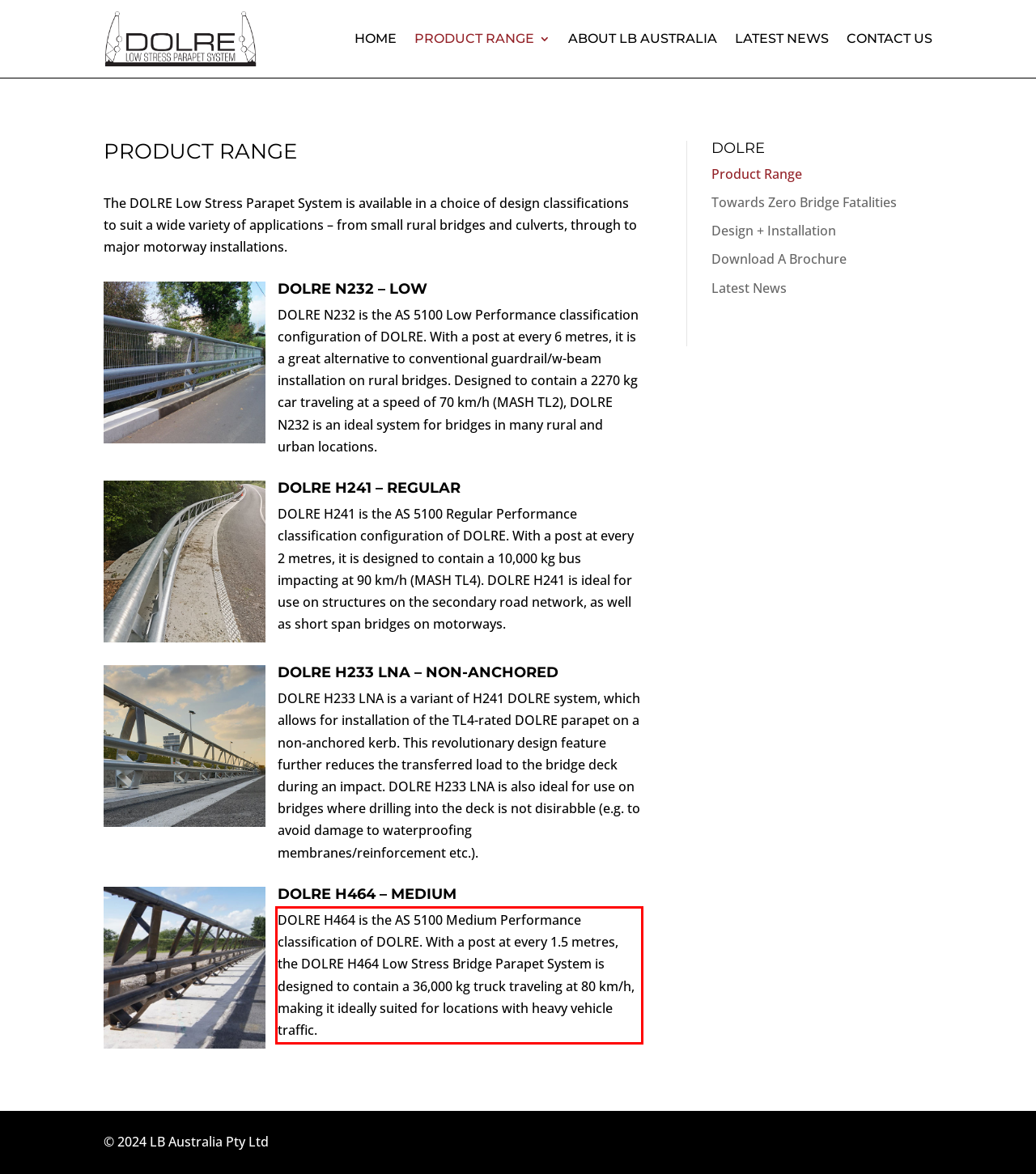Please analyze the screenshot of a webpage and extract the text content within the red bounding box using OCR.

DOLRE H464 is the AS 5100 Medium Performance classification of DOLRE. With a post at every 1.5 metres, the DOLRE H464 Low Stress Bridge Parapet System is designed to contain a 36,000 kg truck traveling at 80 km/h, making it ideally suited for locations with heavy vehicle traffic.